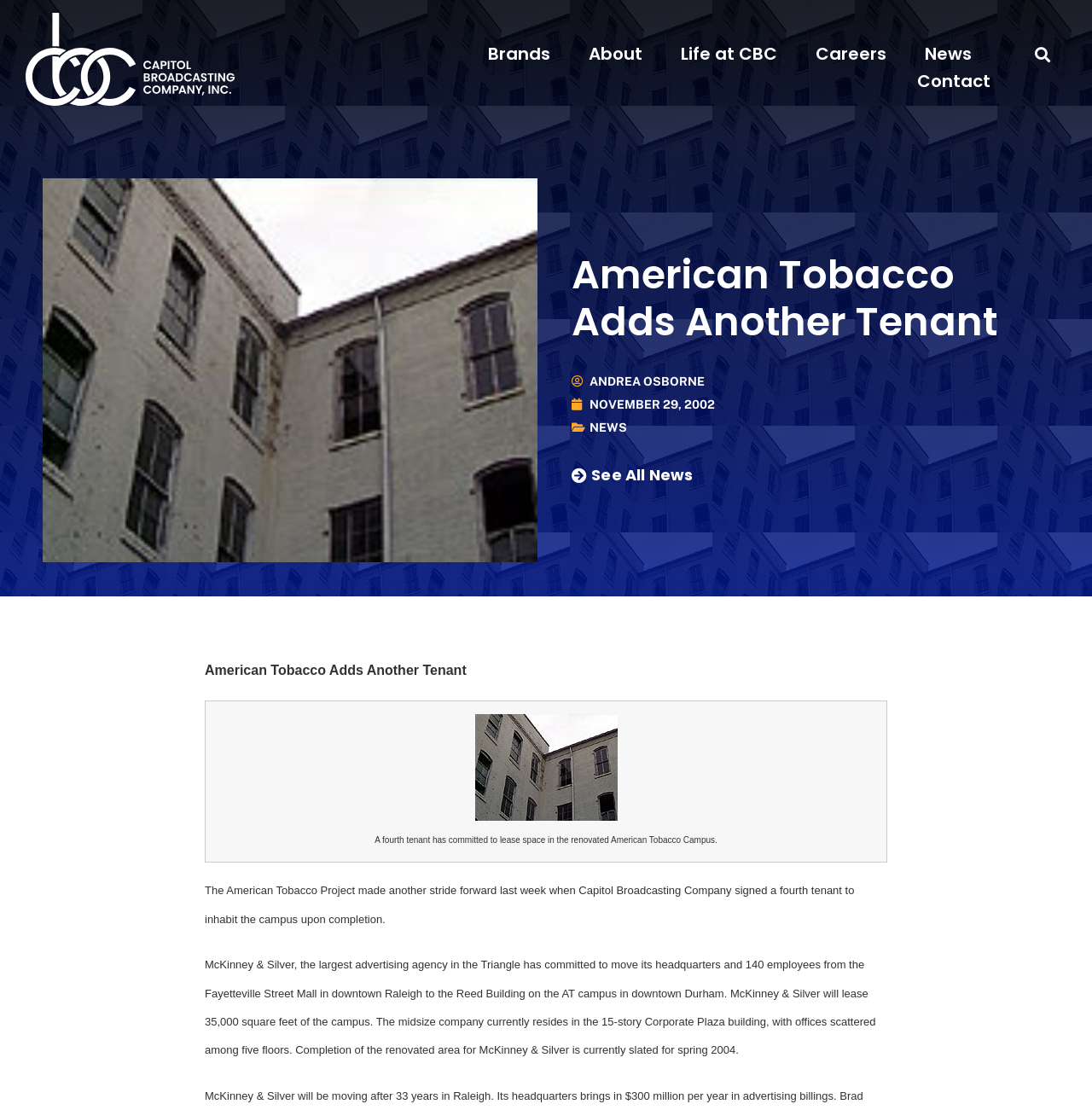Indicate the bounding box coordinates of the clickable region to achieve the following instruction: "Click on the 'Brands' link."

[0.447, 0.036, 0.504, 0.061]